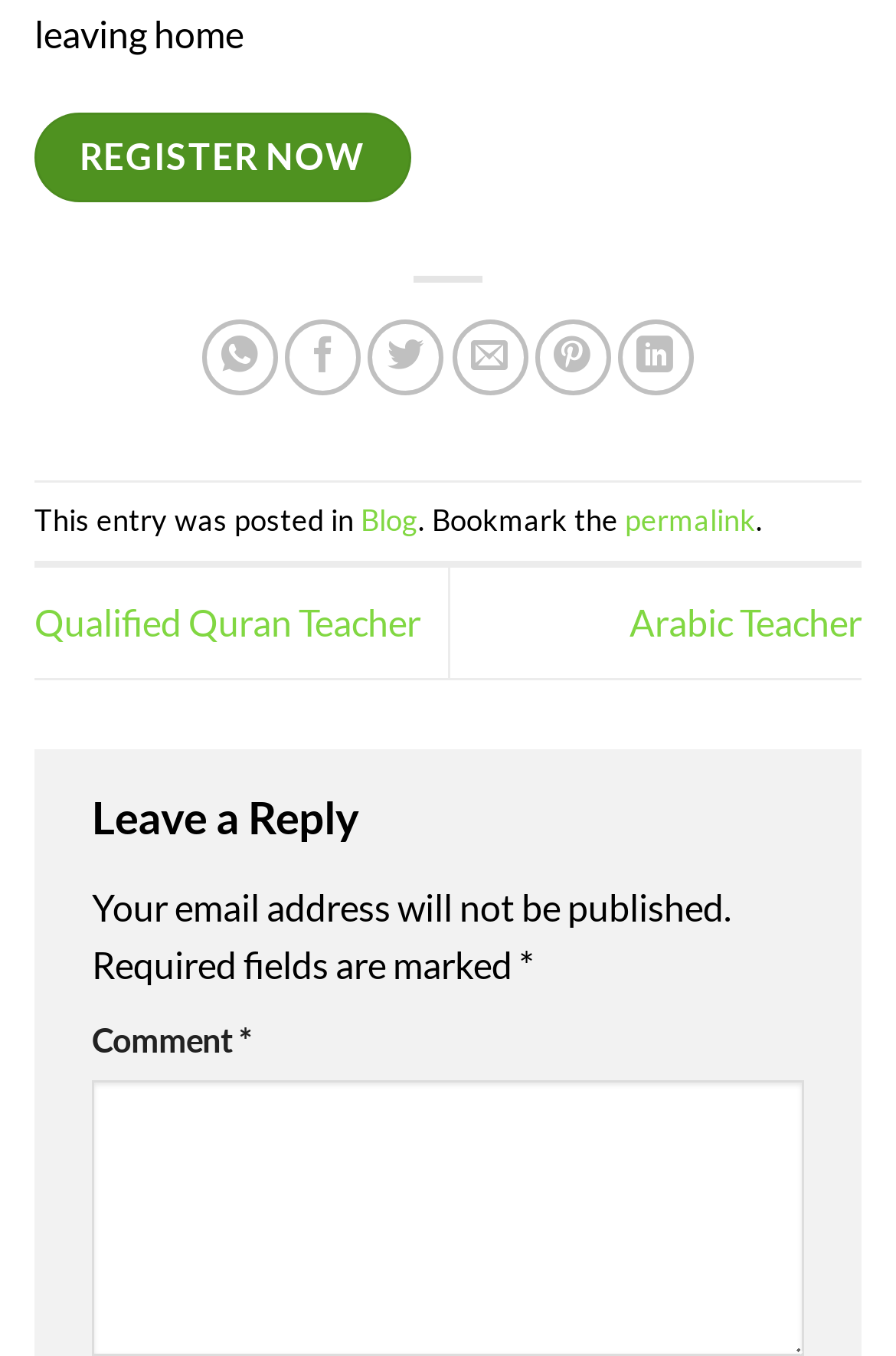Locate the bounding box coordinates of the area you need to click to fulfill this instruction: 'Click on Register Now'. The coordinates must be in the form of four float numbers ranging from 0 to 1: [left, top, right, bottom].

[0.038, 0.083, 0.458, 0.149]